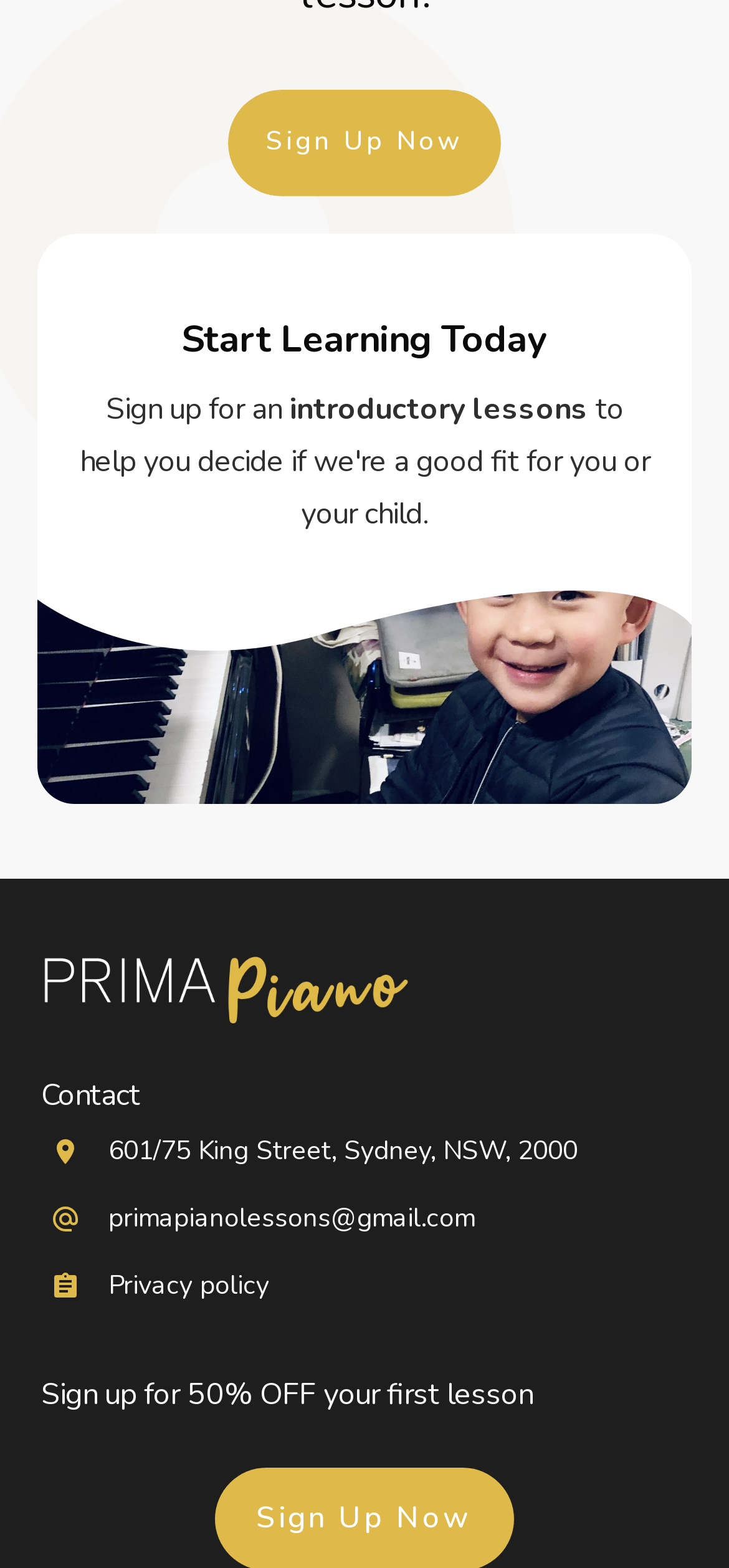Determine the bounding box for the HTML element described here: "aria-label="Search input" name="phrase" placeholder="Search"". The coordinates should be given as [left, top, right, bottom] with each number being a float between 0 and 1.

None